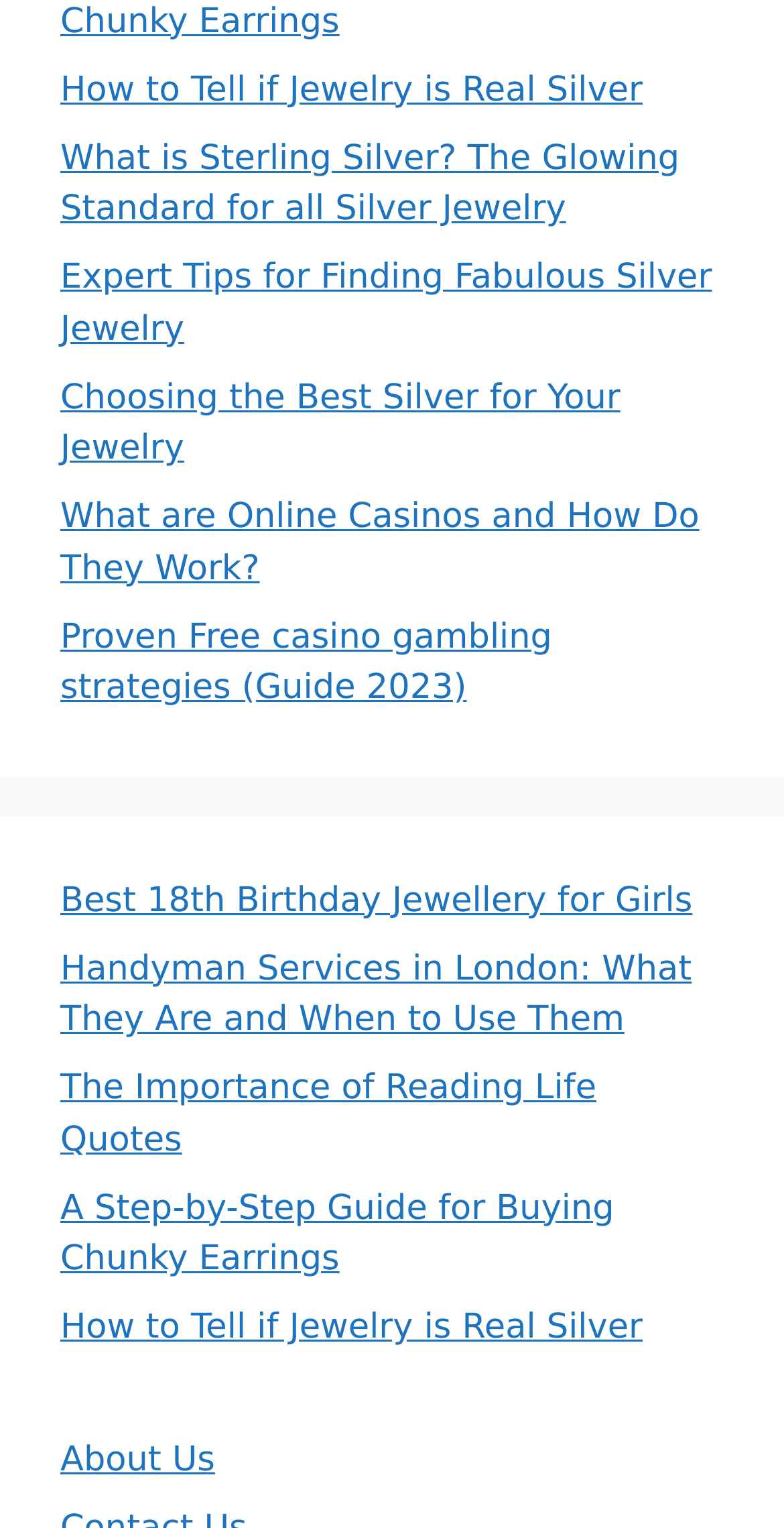Pinpoint the bounding box coordinates for the area that should be clicked to perform the following instruction: "Learn about branding your law firm".

None